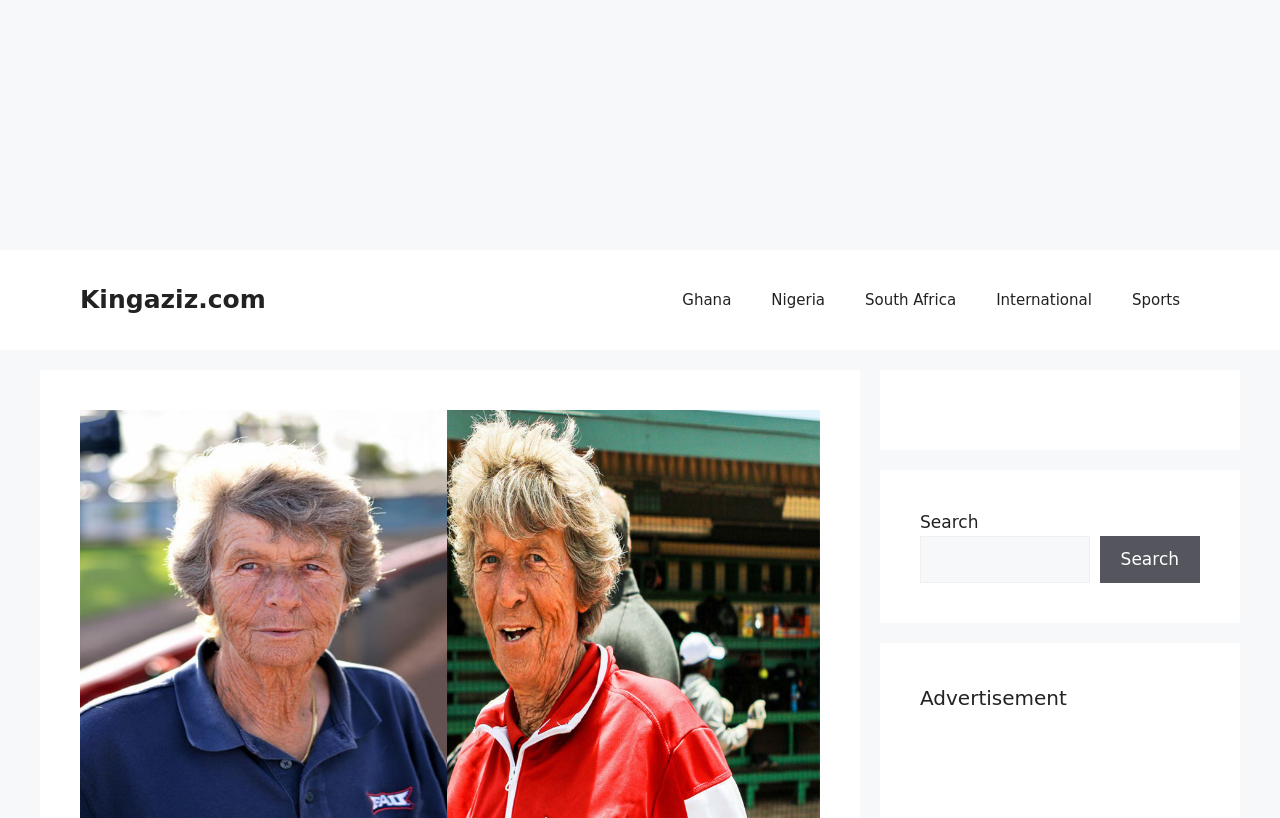Locate the UI element described by C-Level Women and provide its bounding box coordinates. Use the format (top-left x, top-left y, bottom-right x, bottom-right y) with all values as floating point numbers between 0 and 1.

None